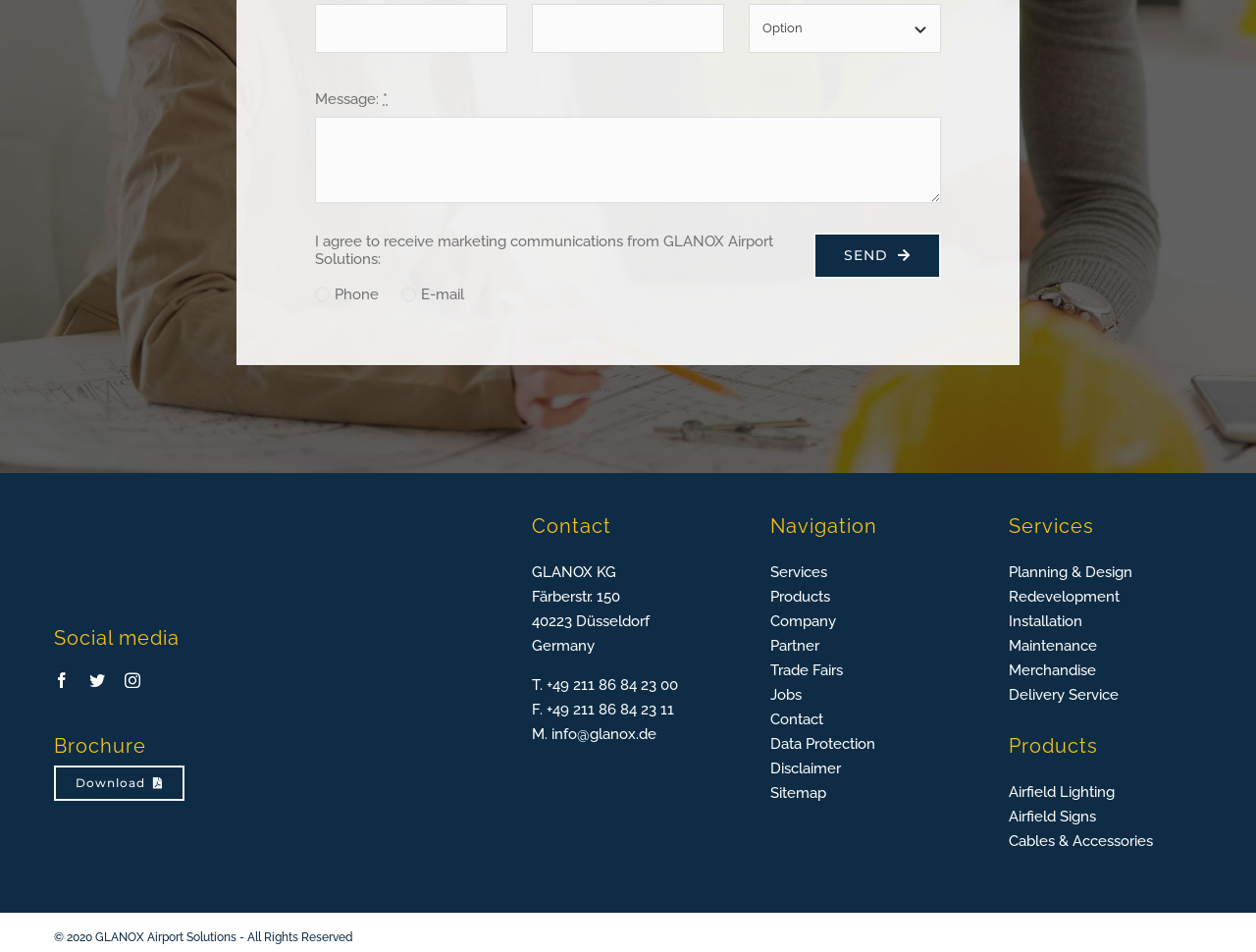Please respond in a single word or phrase: 
How many social media links are there?

3